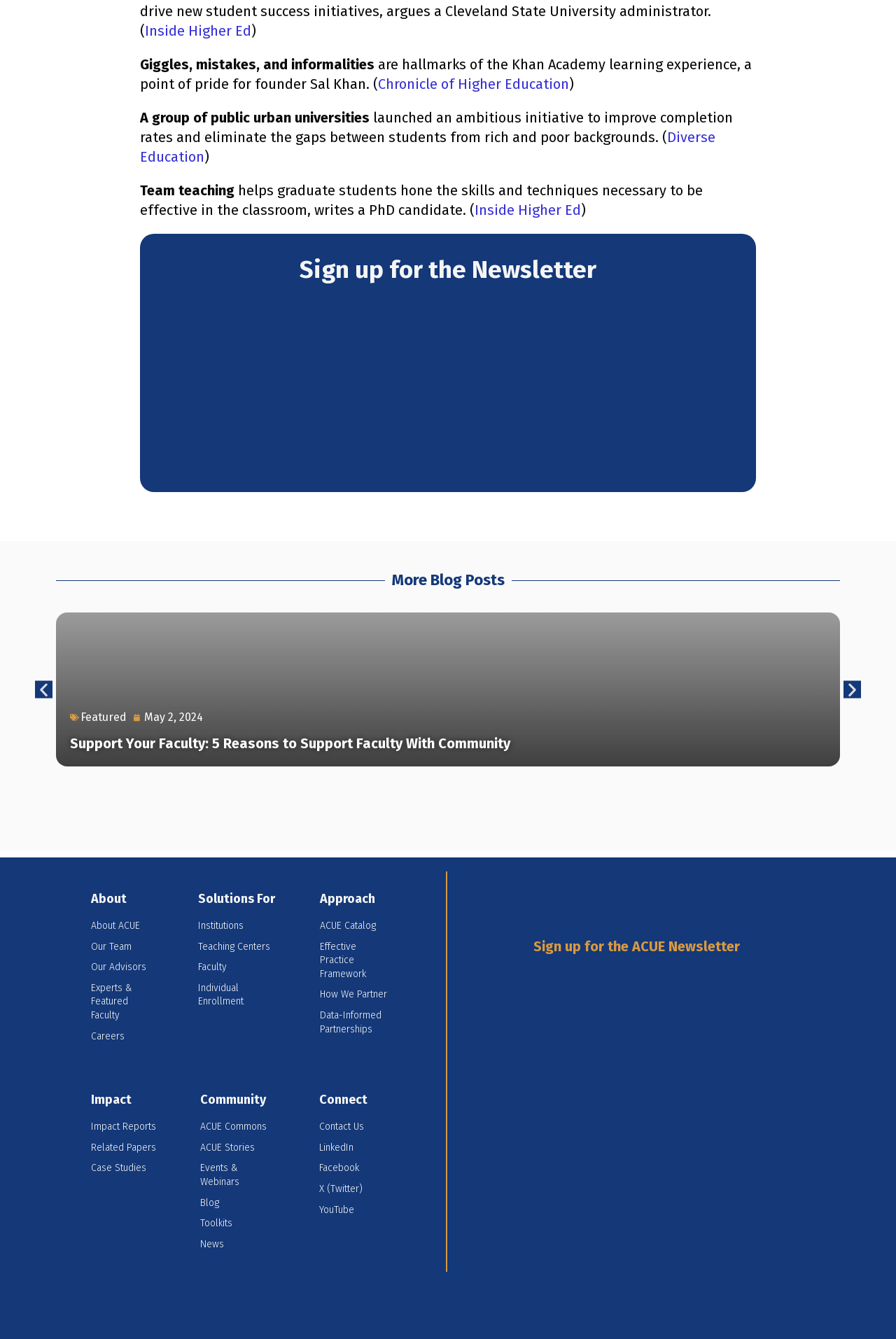Given the element description Related Papers, predict the bounding box coordinates for the UI element in the webpage screenshot. The format should be (top-left x, top-left y, bottom-right x, bottom-right y), and the values should be between 0 and 1.

[0.102, 0.852, 0.177, 0.862]